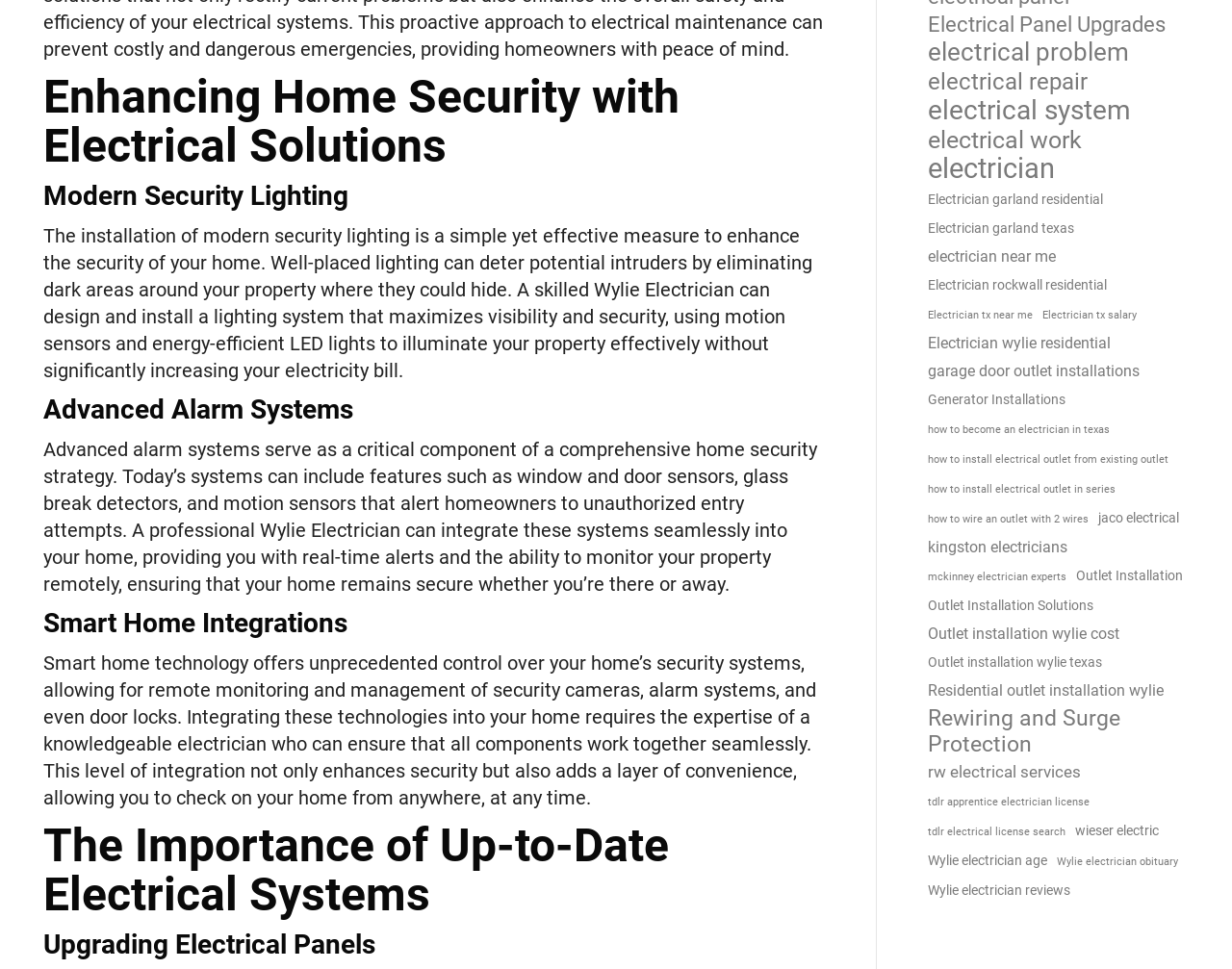Answer the following in one word or a short phrase: 
What is the importance of up-to-date electrical systems?

Not mentioned explicitly